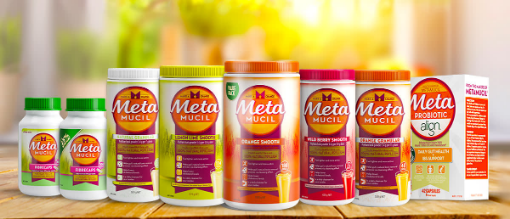Please study the image and answer the question comprehensively:
What is the role of Metamucil products?

The Metamucil products, including fiber powders and supplements, play a crucial role in supporting digestive wellness, as highlighted in the image.